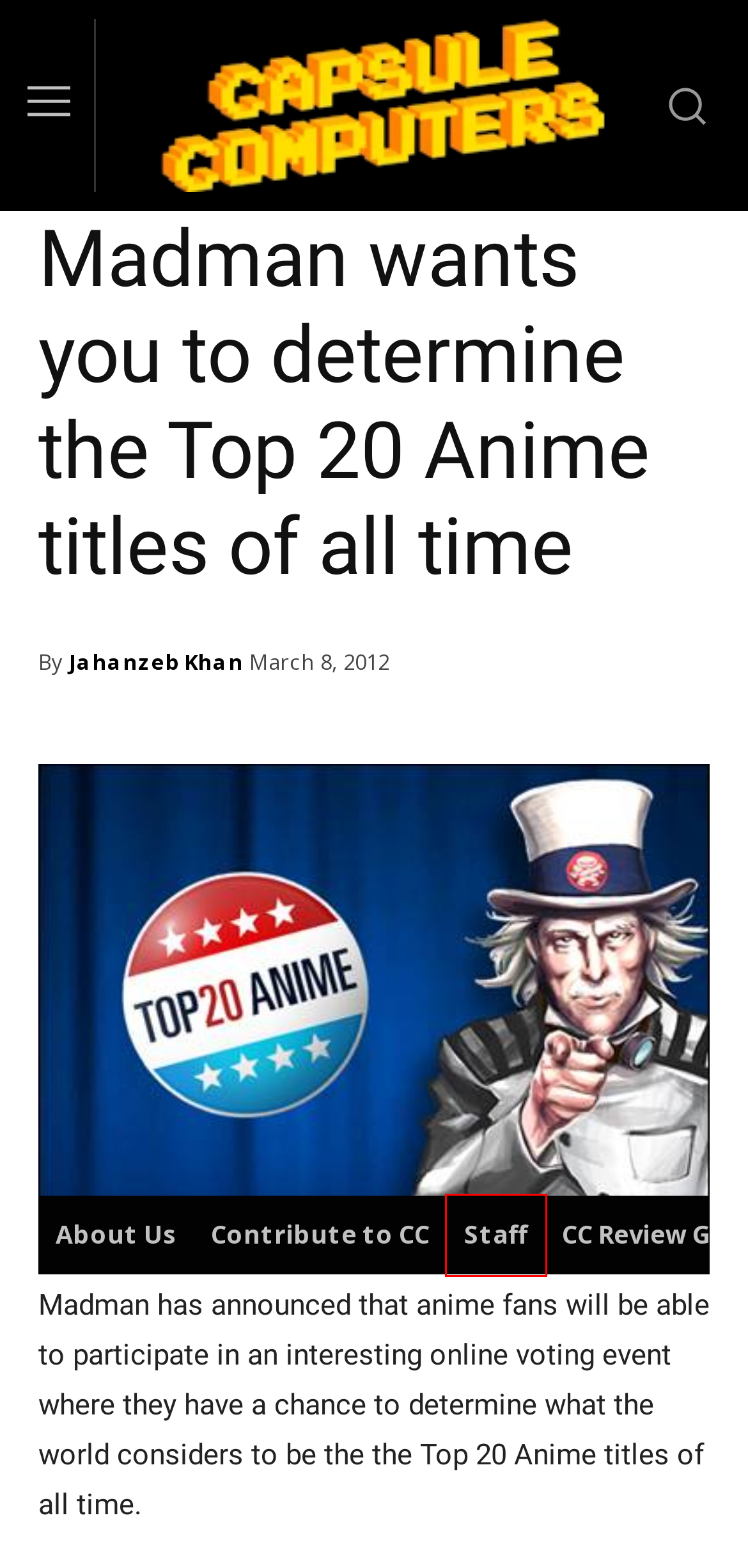You have a screenshot of a webpage, and a red bounding box highlights an element. Select the webpage description that best fits the new page after clicking the element within the bounding box. Options are:
A. Home - Capsule Computers
B. Staff - Capsule Computers
C. About Us - Capsule Computers
D. OpenCritic - Video Game Reviews from the Top Critics in Gaming - OpenCritic
E. Movies - Capsule Computers
F. Funimation Archives - Capsule Computers
G. Contribute to CC - Capsule Computers
H. Blizzard Archives - Capsule Computers

B